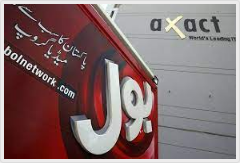Give a succinct answer to this question in a single word or phrase: 
What is the name of the technology company associated with the building?

Axact